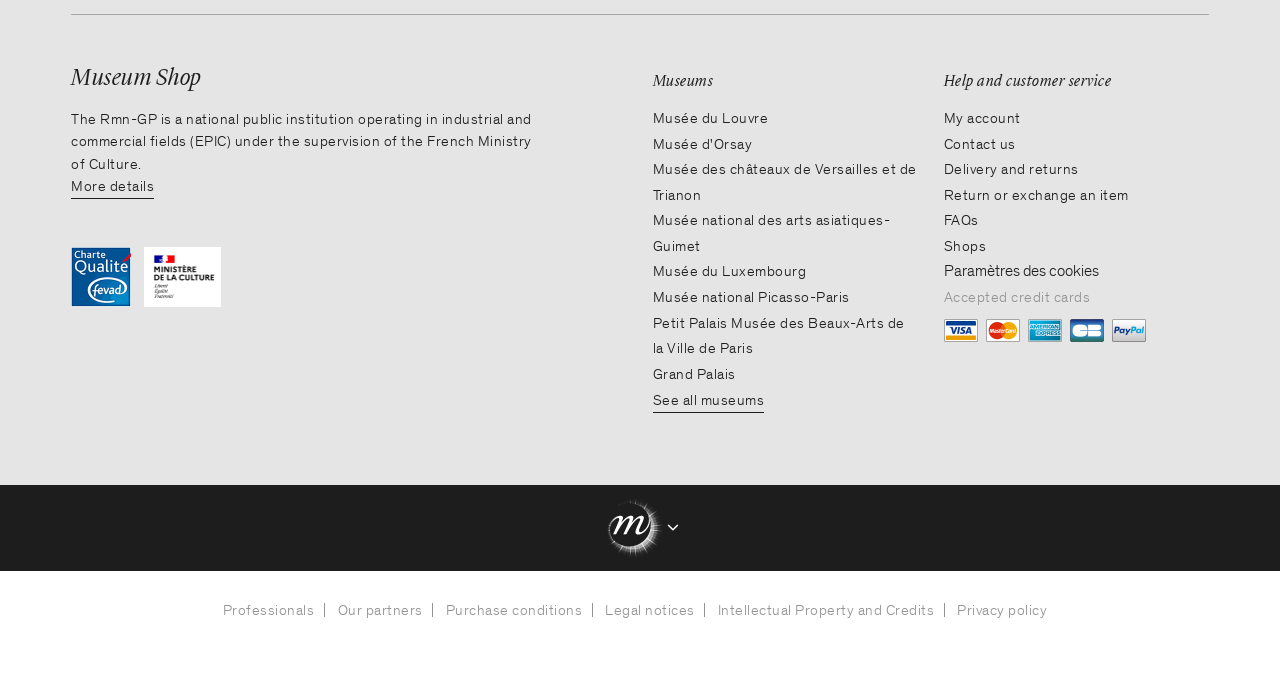Identify the bounding box coordinates for the UI element described as follows: "More details". Ensure the coordinates are four float numbers between 0 and 1, formatted as [left, top, right, bottom].

[0.055, 0.26, 0.12, 0.295]